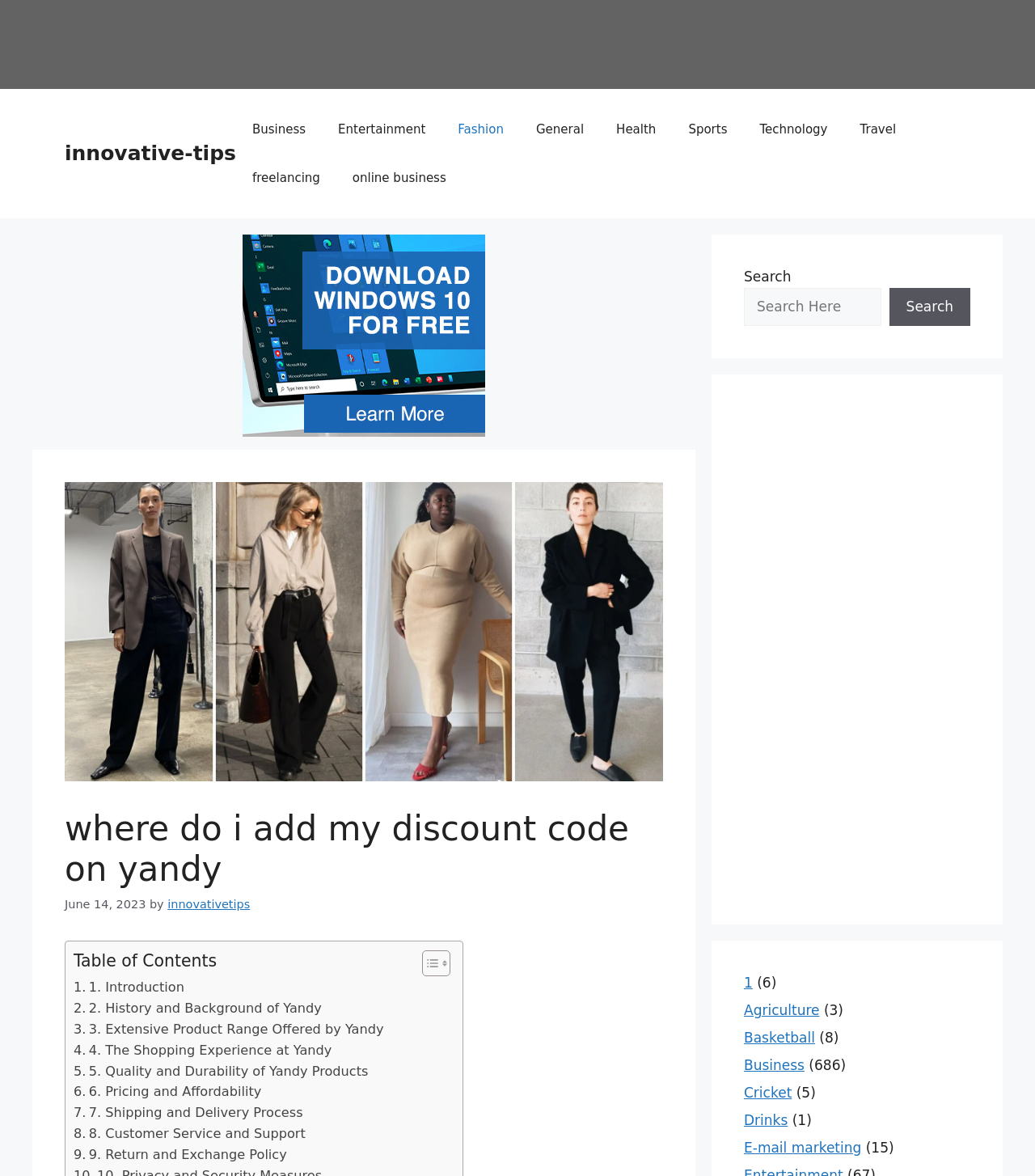Can you extract the headline from the webpage for me?

where do i add my discount code on yandy